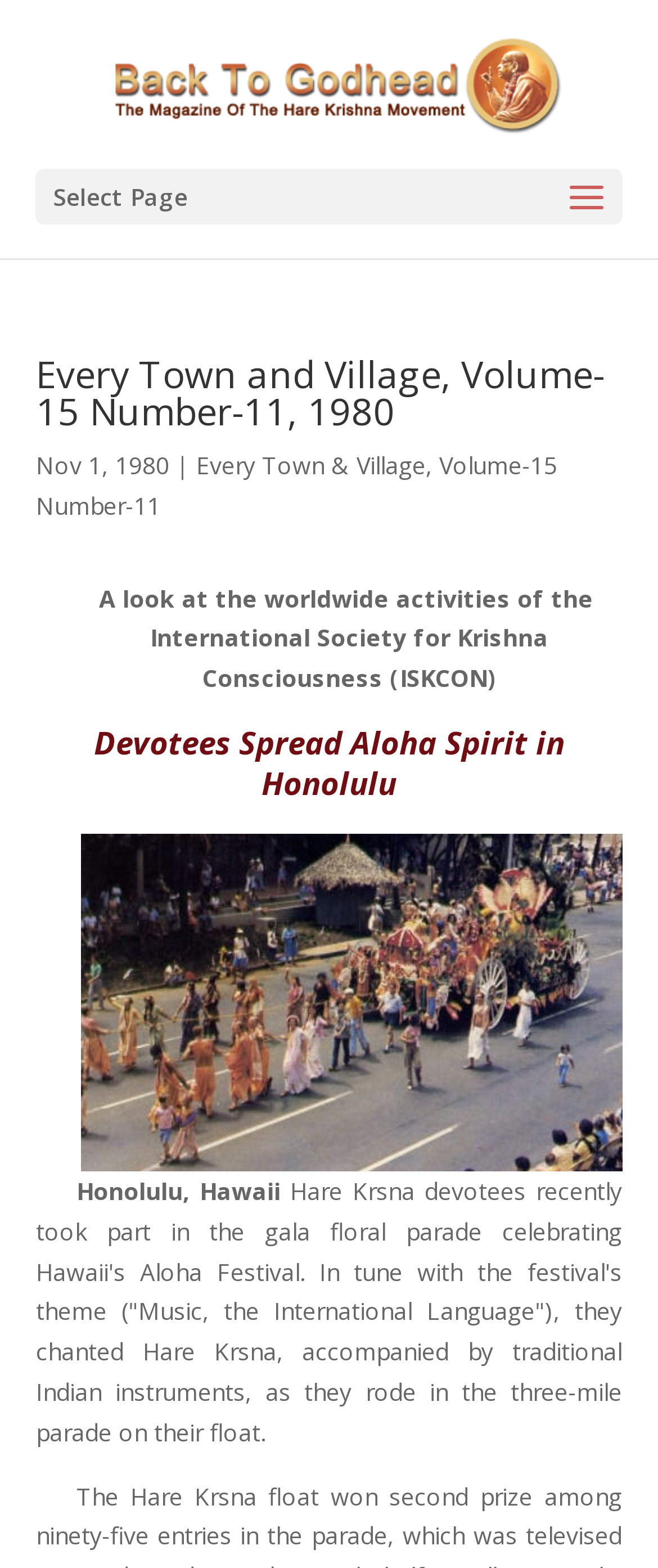Using the provided element description: "Volume-15 Number-11", identify the bounding box coordinates. The coordinates should be four floats between 0 and 1 in the order [left, top, right, bottom].

[0.055, 0.286, 0.847, 0.332]